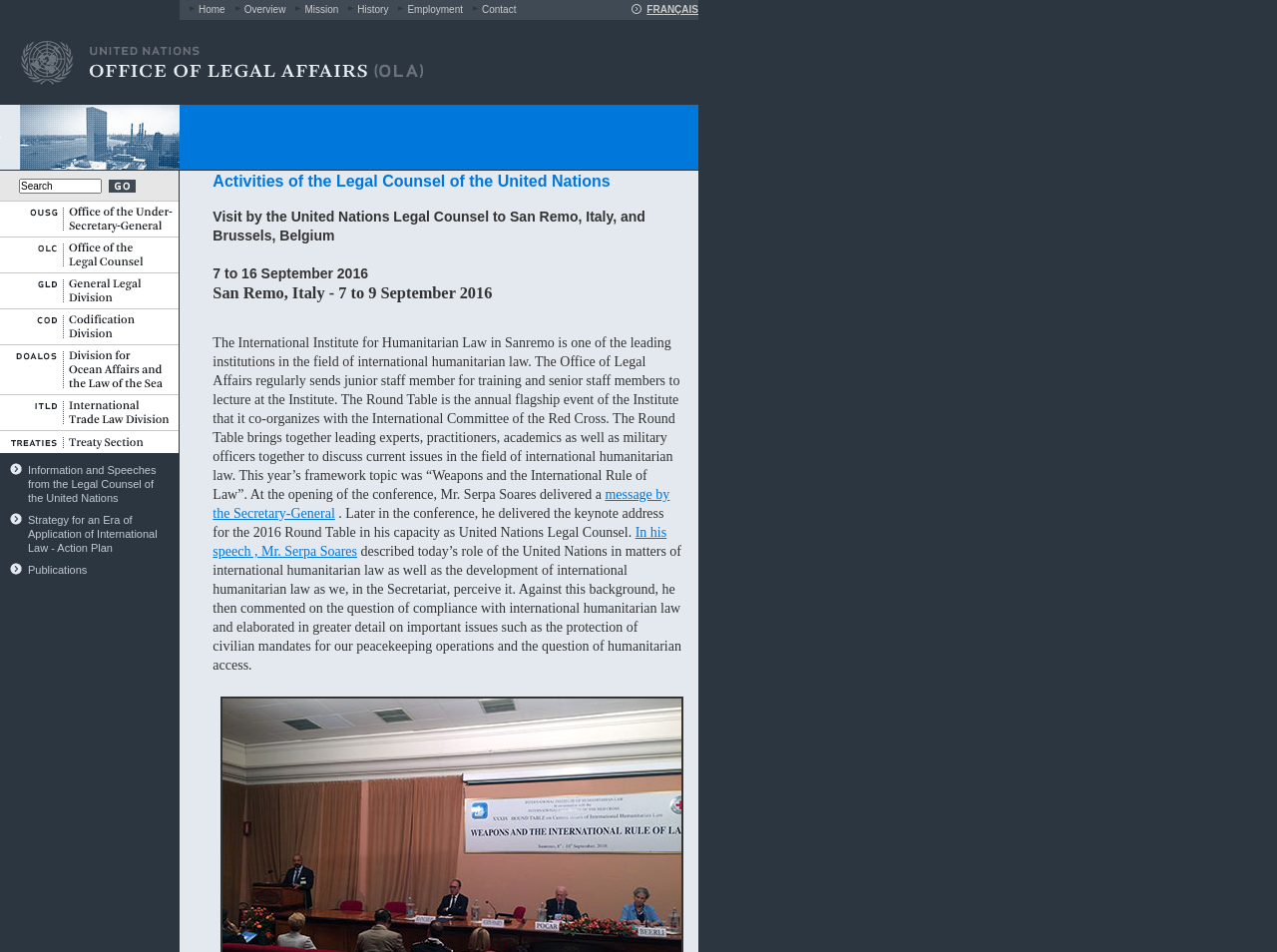Answer the question briefly using a single word or phrase: 
What is the name of the organization?

United Nations